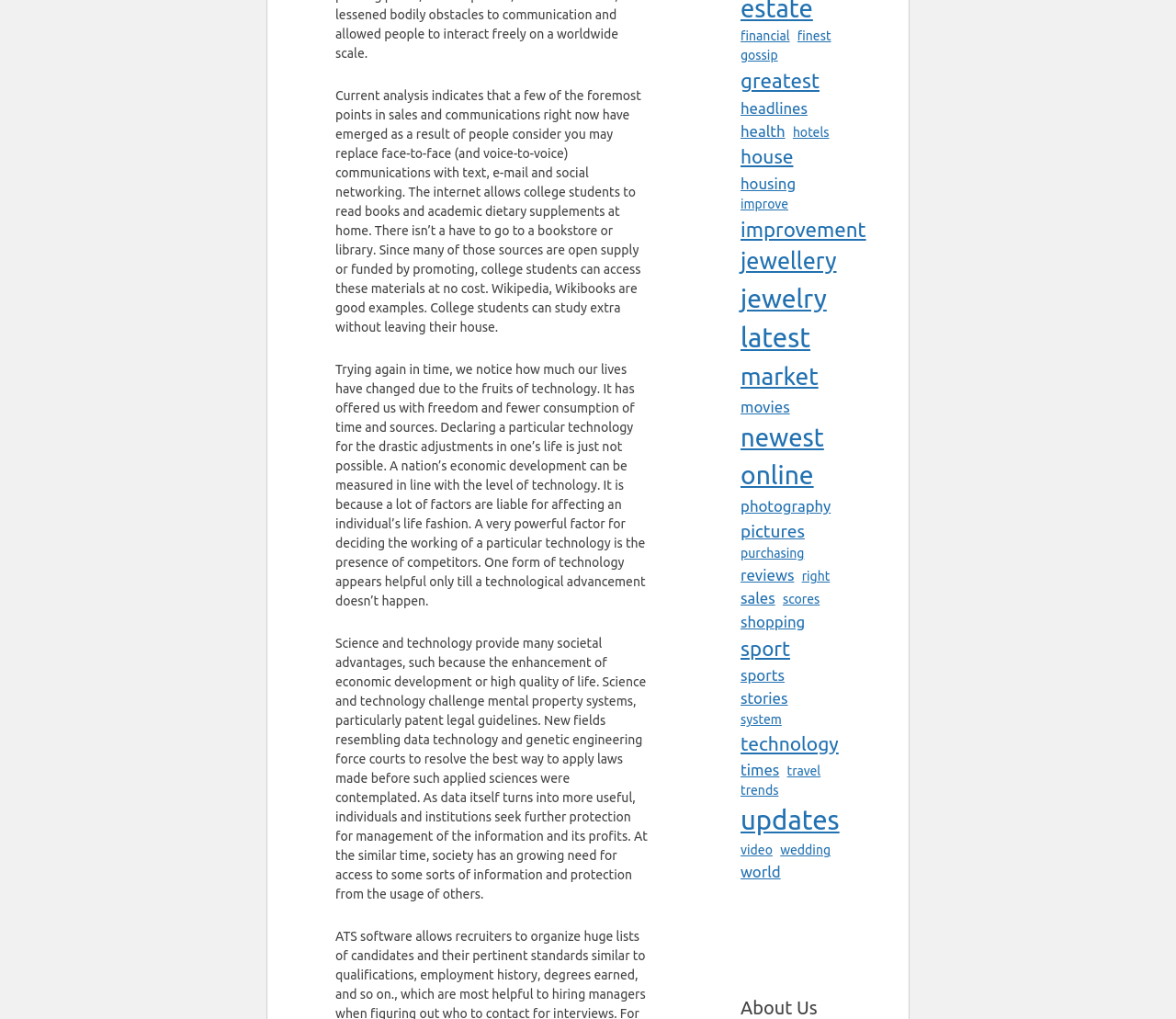Please provide a comprehensive response to the question below by analyzing the image: 
What is the main topic of the webpage?

Based on the static text elements on the webpage, it appears that the main topic is the impact of technology on our lives, including its benefits and effects on communication, education, and economy.